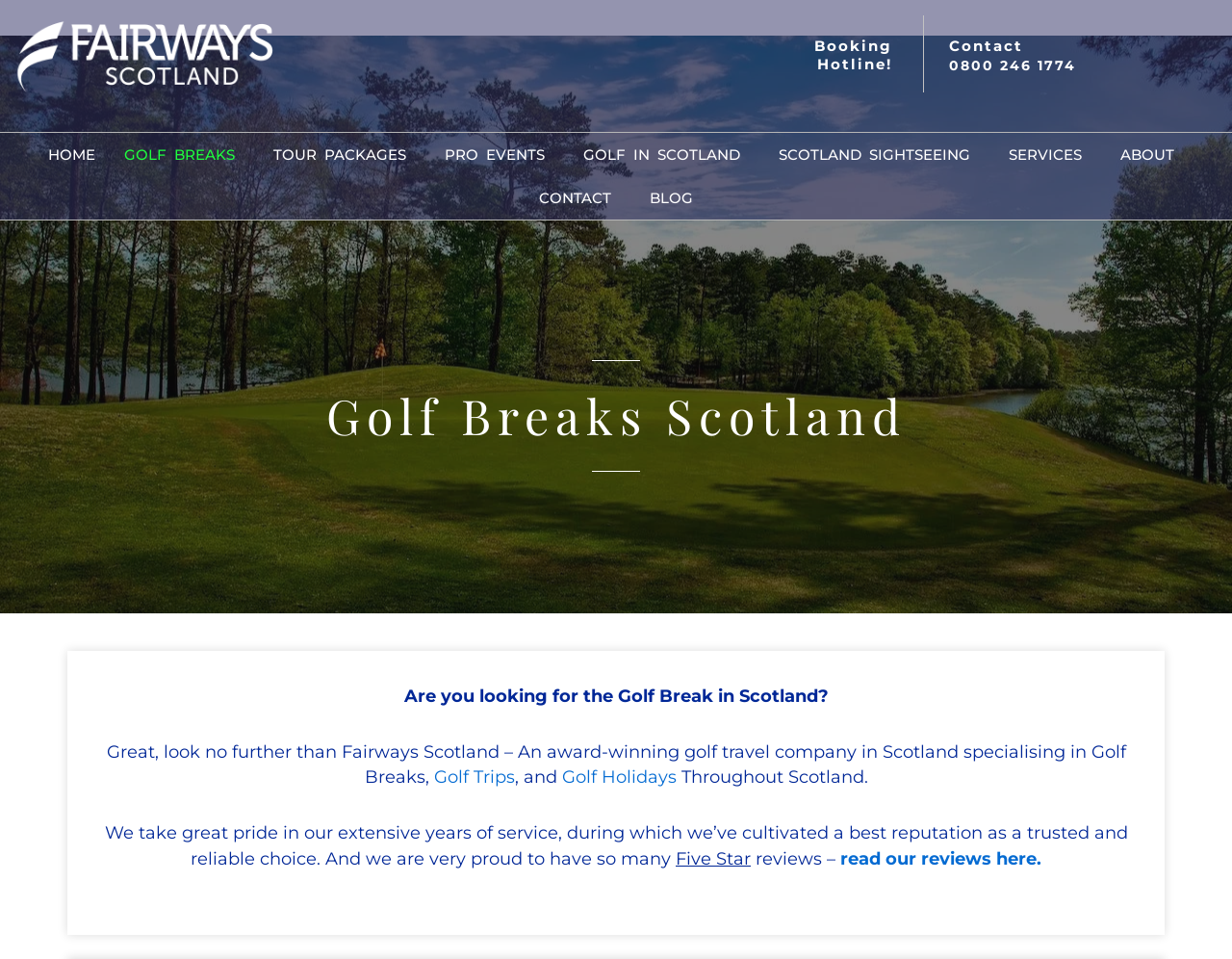Please find the bounding box coordinates of the element that you should click to achieve the following instruction: "Read reviews". The coordinates should be presented as four float numbers between 0 and 1: [left, top, right, bottom].

[0.682, 0.884, 0.845, 0.906]